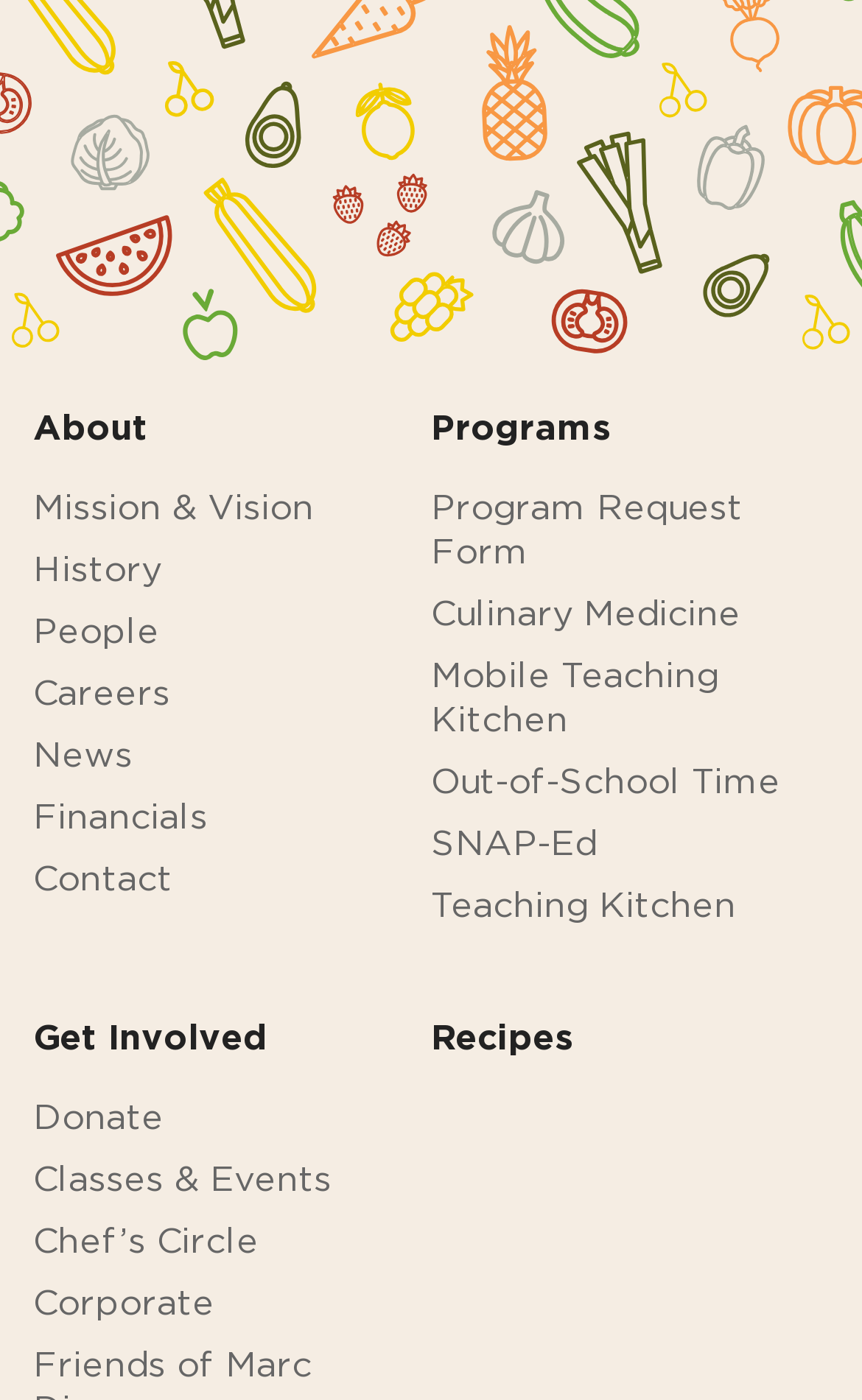What is the last link in the 'Get Involved' menu?
Please look at the screenshot and answer in one word or a short phrase.

Corporate